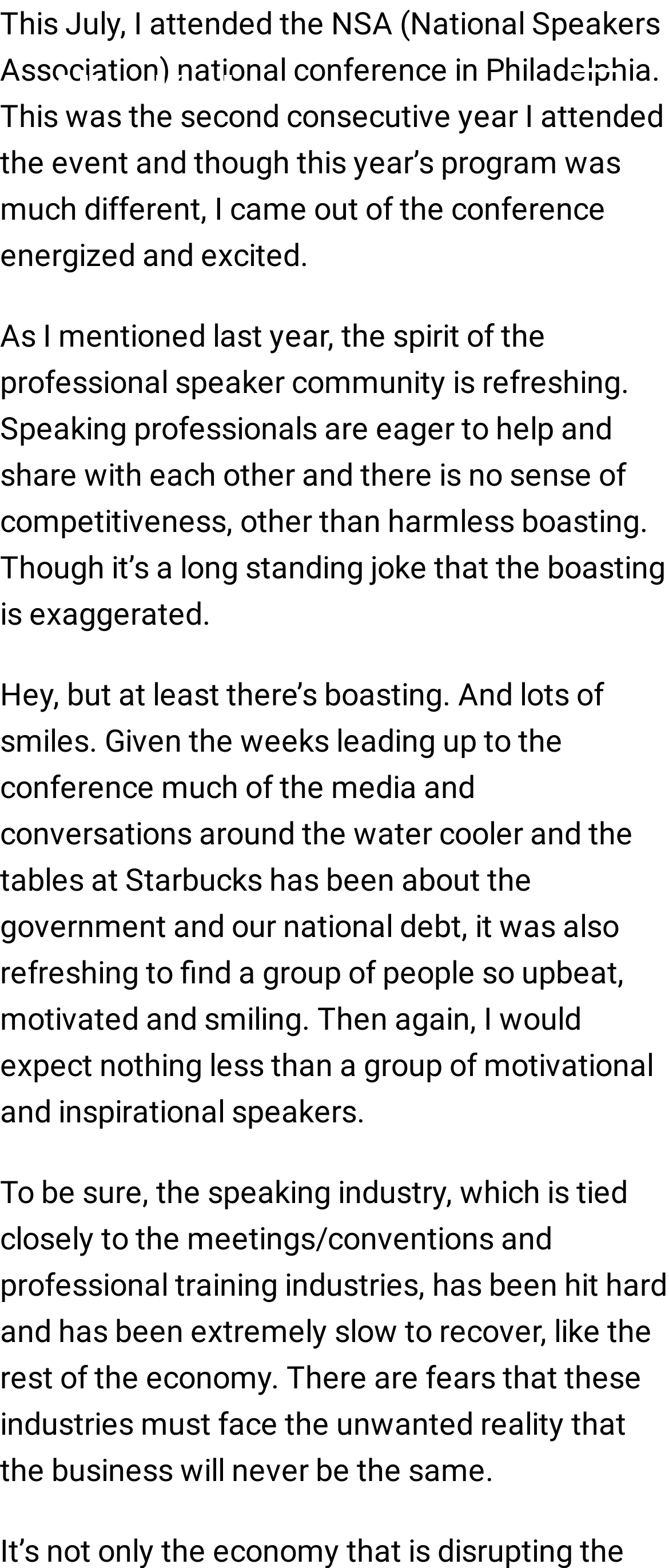What is the location of the conference mentioned? Based on the screenshot, please respond with a single word or phrase.

Philadelphia